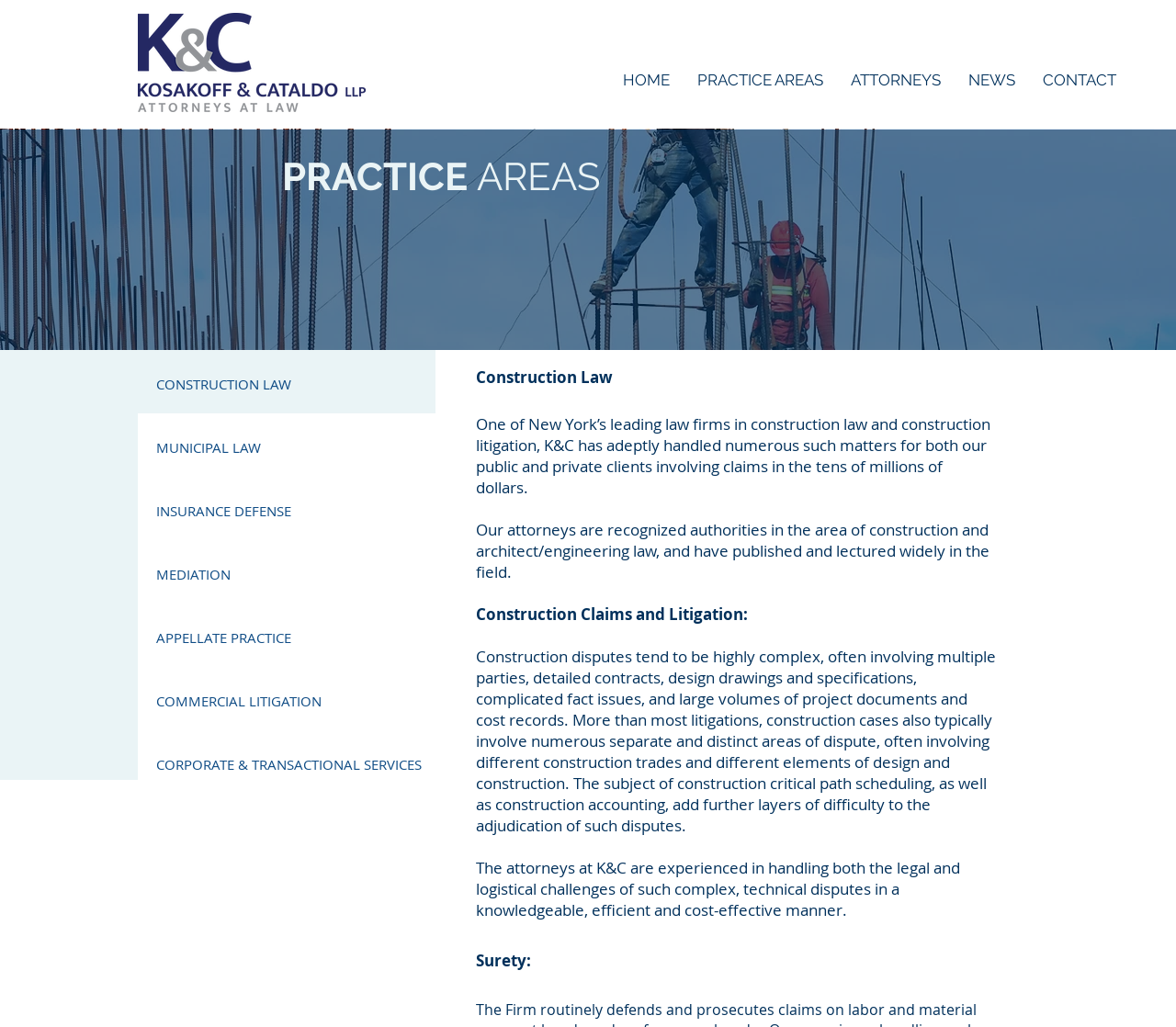How many practice areas are listed?
Please craft a detailed and exhaustive response to the question.

The practice areas are listed as links under the 'PRACTICE AREAS' heading. There are 7 links: 'CONSTRUCTION LAW', 'MUNICIPAL LAW', 'INSURANCE DEFENSE', 'MEDIATION', 'APPELLATE PRACTICE', 'COMMERCIAL LITIGATION', and 'CORPORATE & TRANSACTIONAL SERVICES'. Therefore, there are 7 practice areas listed.